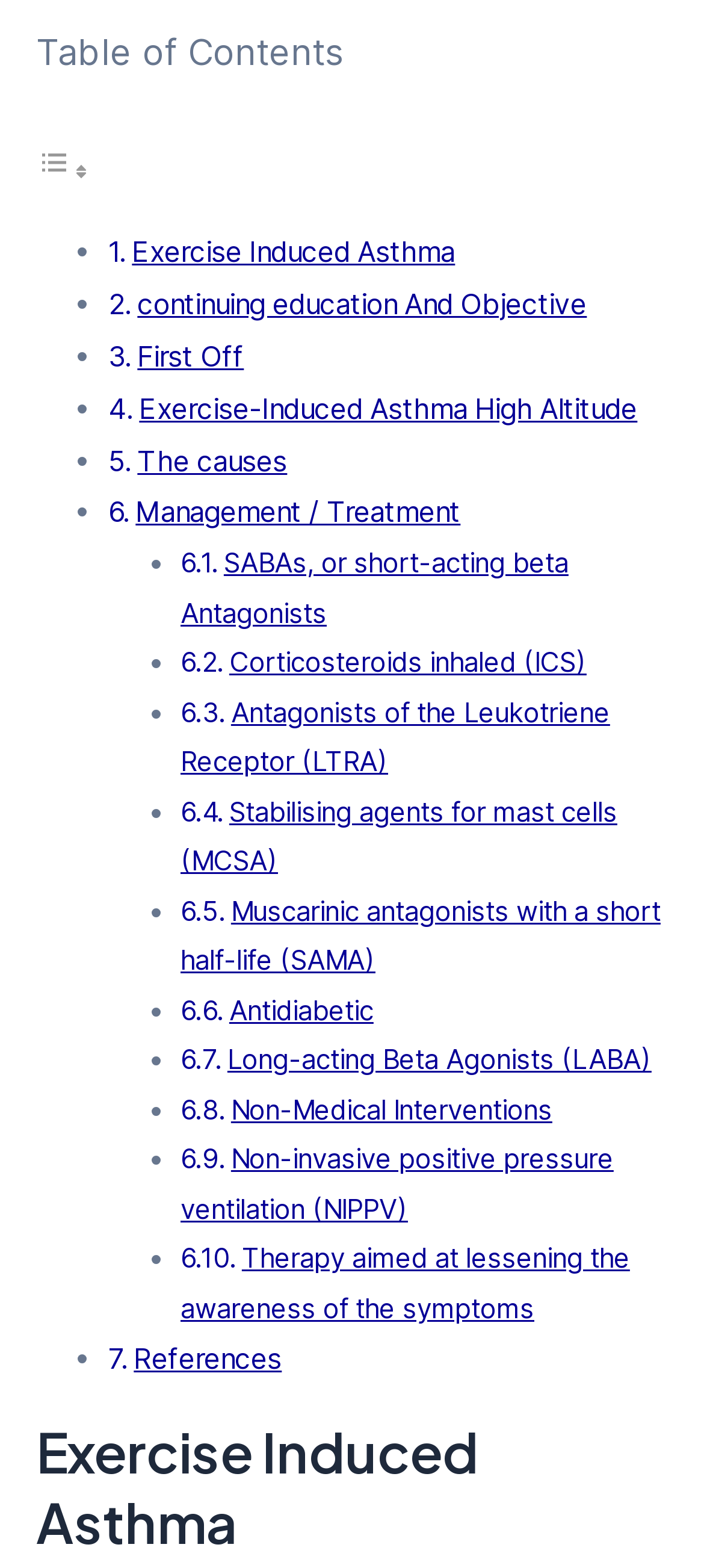Please identify the bounding box coordinates of the clickable region that I should interact with to perform the following instruction: "View Exercise Induced Asthma". The coordinates should be expressed as four float numbers between 0 and 1, i.e., [left, top, right, bottom].

[0.187, 0.149, 0.646, 0.171]